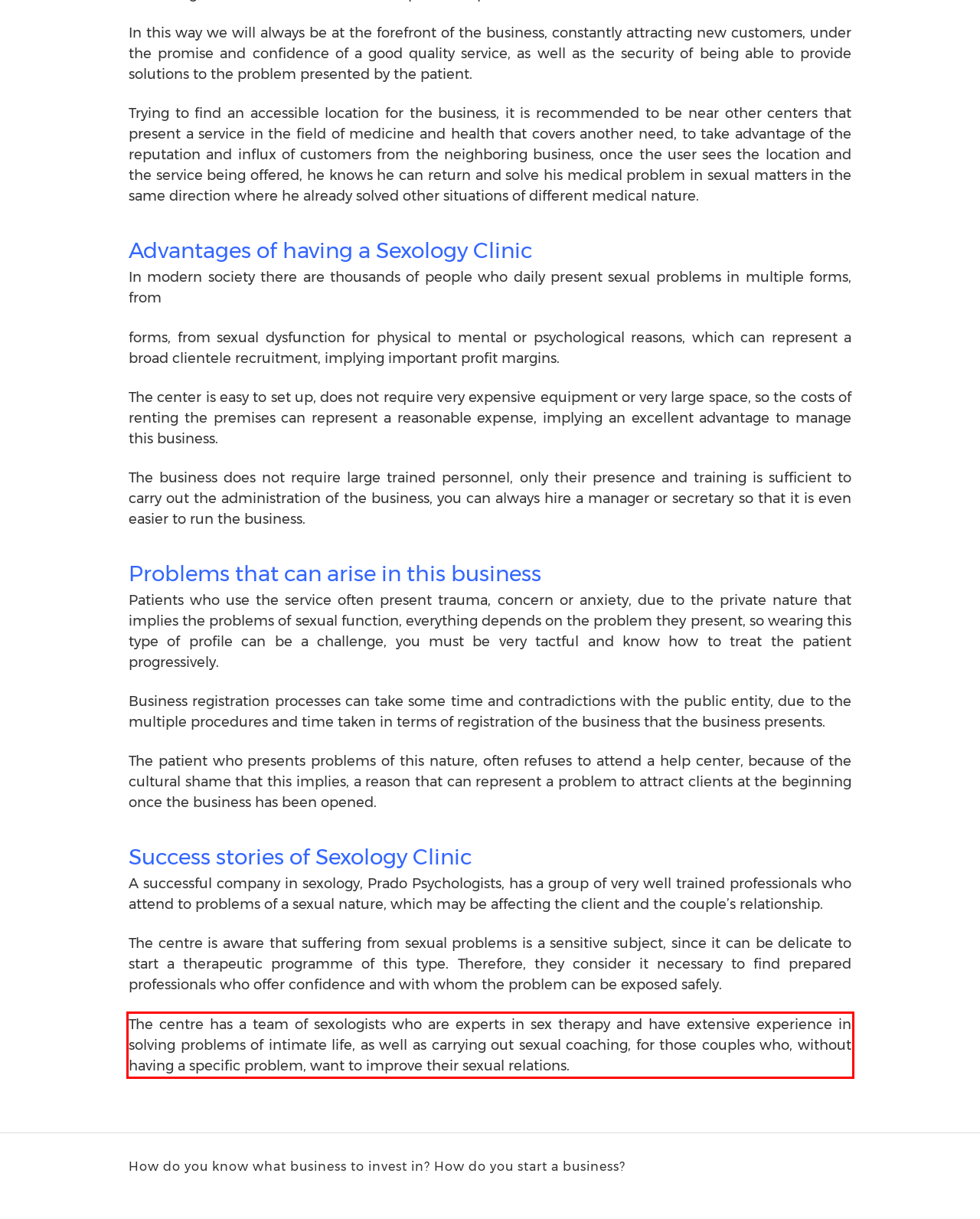From the given screenshot of a webpage, identify the red bounding box and extract the text content within it.

The centre has a team of sexologists who are experts in sex therapy and have extensive experience in solving problems of intimate life, as well as carrying out sexual coaching, for those couples who, without having a specific problem, want to improve their sexual relations.